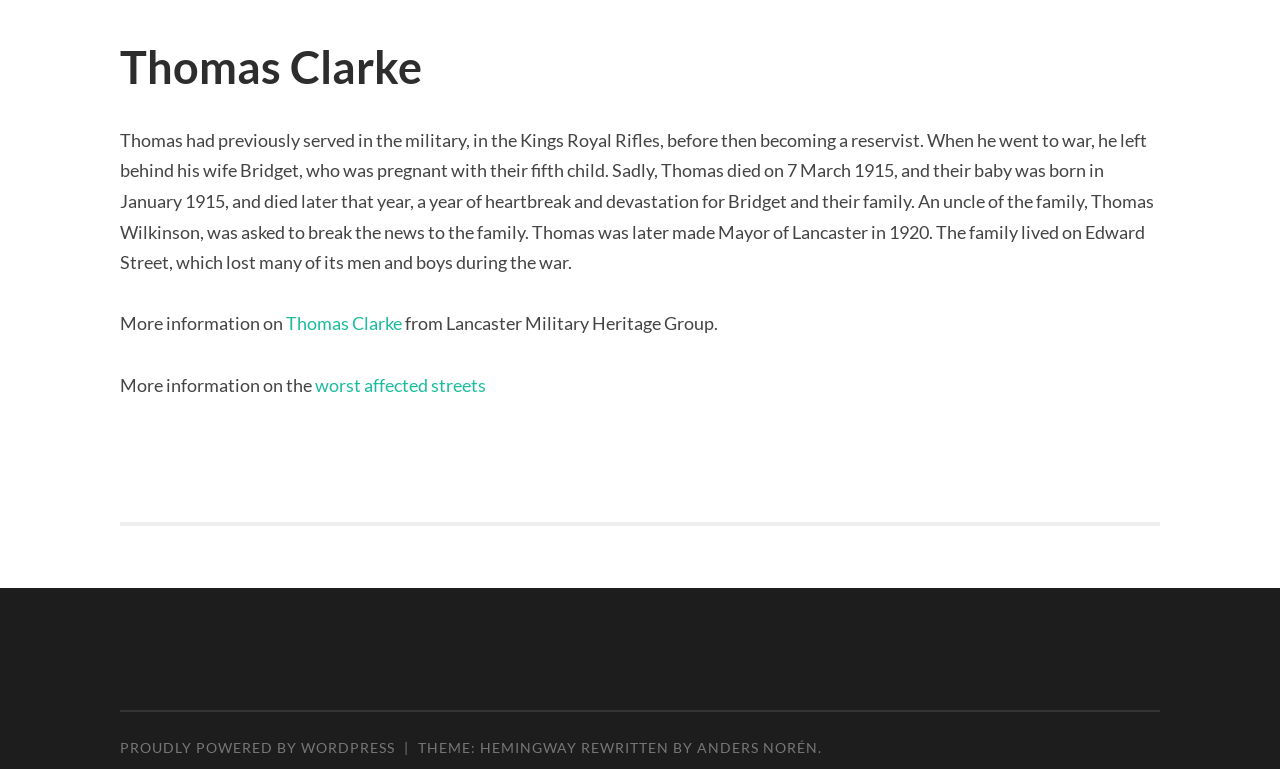Identify the bounding box for the UI element described as: "worst affected streets". Ensure the coordinates are four float numbers between 0 and 1, formatted as [left, top, right, bottom].

[0.246, 0.486, 0.38, 0.514]